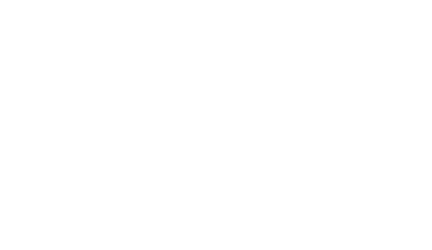What is the purpose of the graphical element?
Using the information from the image, give a concise answer in one word or a short phrase.

To draw readers' attention